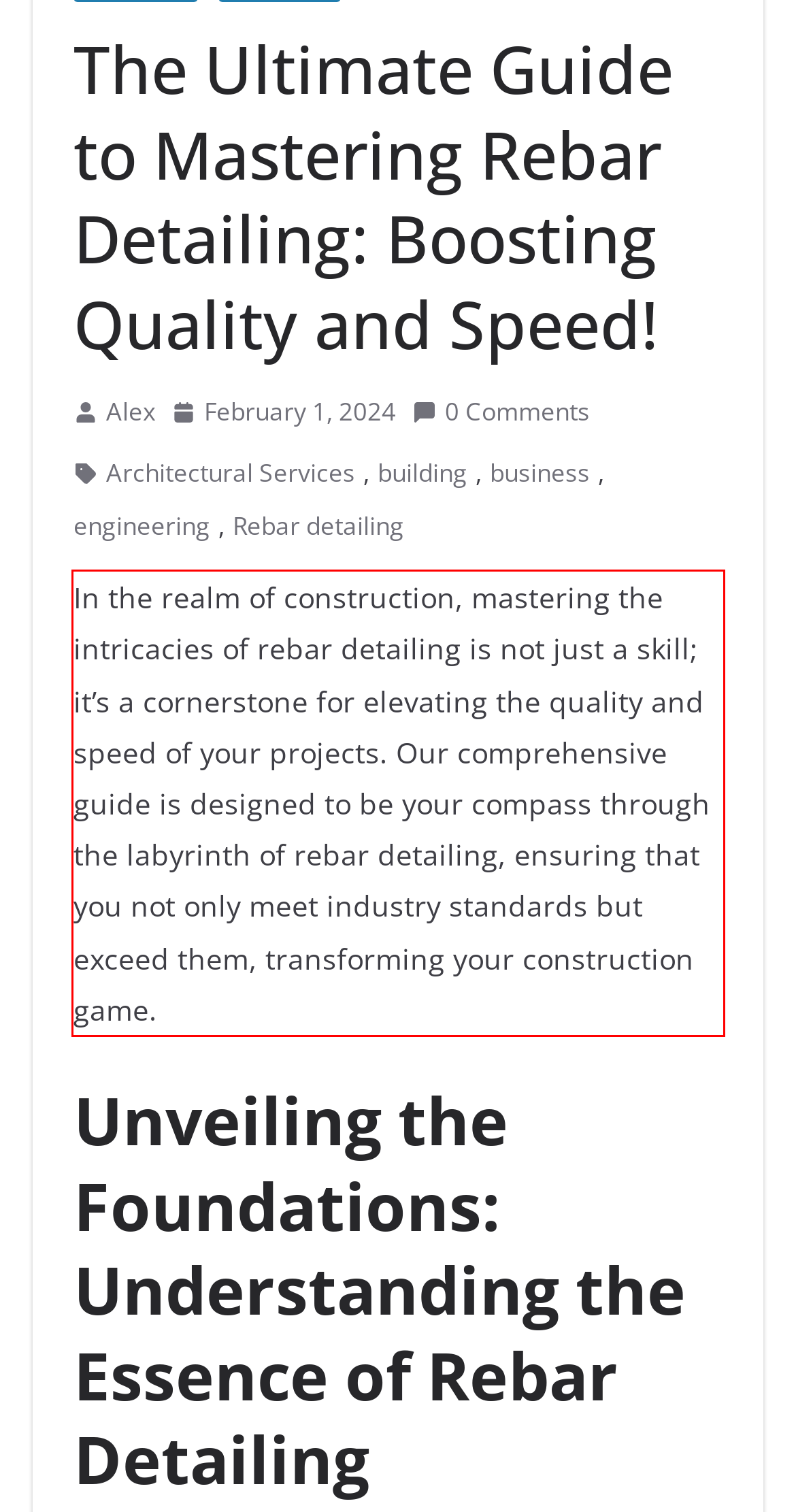Using the webpage screenshot, recognize and capture the text within the red bounding box.

In the realm of construction, mastering the intricacies of rebar detailing is not just a skill; it’s a cornerstone for elevating the quality and speed of your projects. Our comprehensive guide is designed to be your compass through the labyrinth of rebar detailing, ensuring that you not only meet industry standards but exceed them, transforming your construction game.